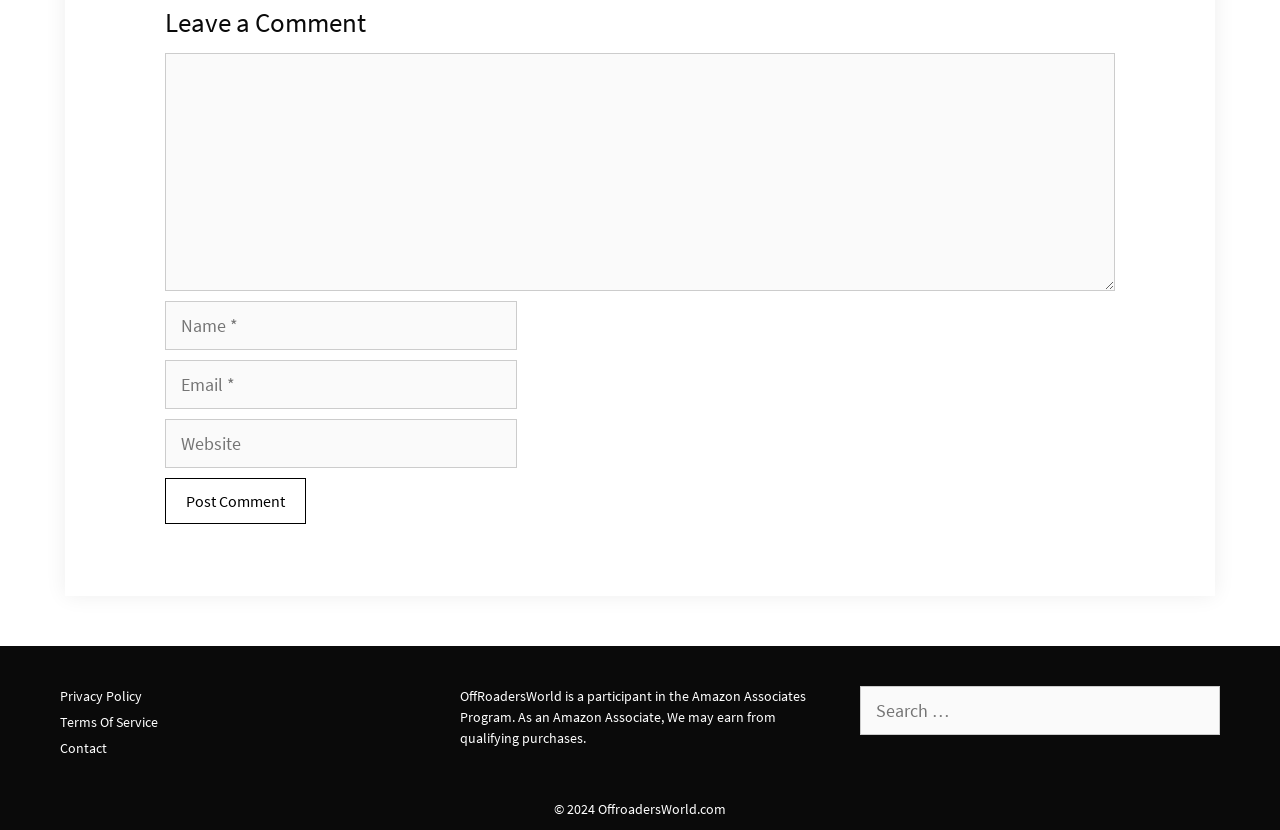Please find the bounding box coordinates of the element that needs to be clicked to perform the following instruction: "search for something". The bounding box coordinates should be four float numbers between 0 and 1, represented as [left, top, right, bottom].

[0.672, 0.826, 0.953, 0.885]